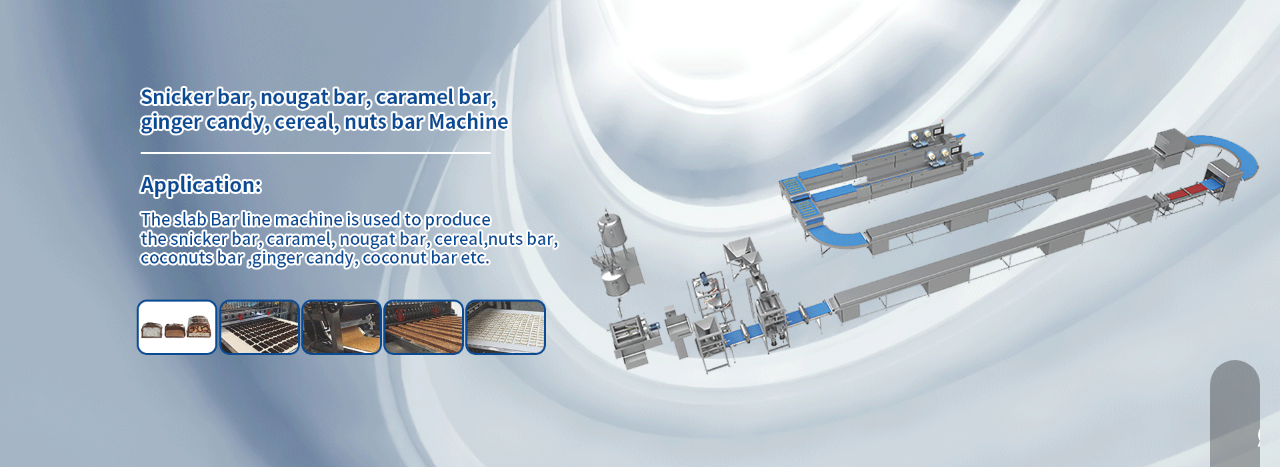Provide a thorough description of the image presented.

The image showcases a sophisticated slab bar production line designed for manufacturing a variety of snack products, including snicker bars, nougat bars, caramel bars, ginger candy, cereals, and nut bars. The machinery is depicted in a sleek and modern setting, emphasizing its efficiency and versatility. 

To the left, a diagrammatic illustration highlights different stages of the production process, while labeled images below display the finished products, showcasing the diversity of items that can be produced. The text prominently features the machine's applications, noting its capability to produce not only sweet snack bars like snicker and caramel but also healthy options such as cereals and nut bars.

Overall, this image effectively communicates the functionality and advantages of the equipment, appealing to manufacturers seeking to enhance their production capabilities in the confectionery and snack sectors.